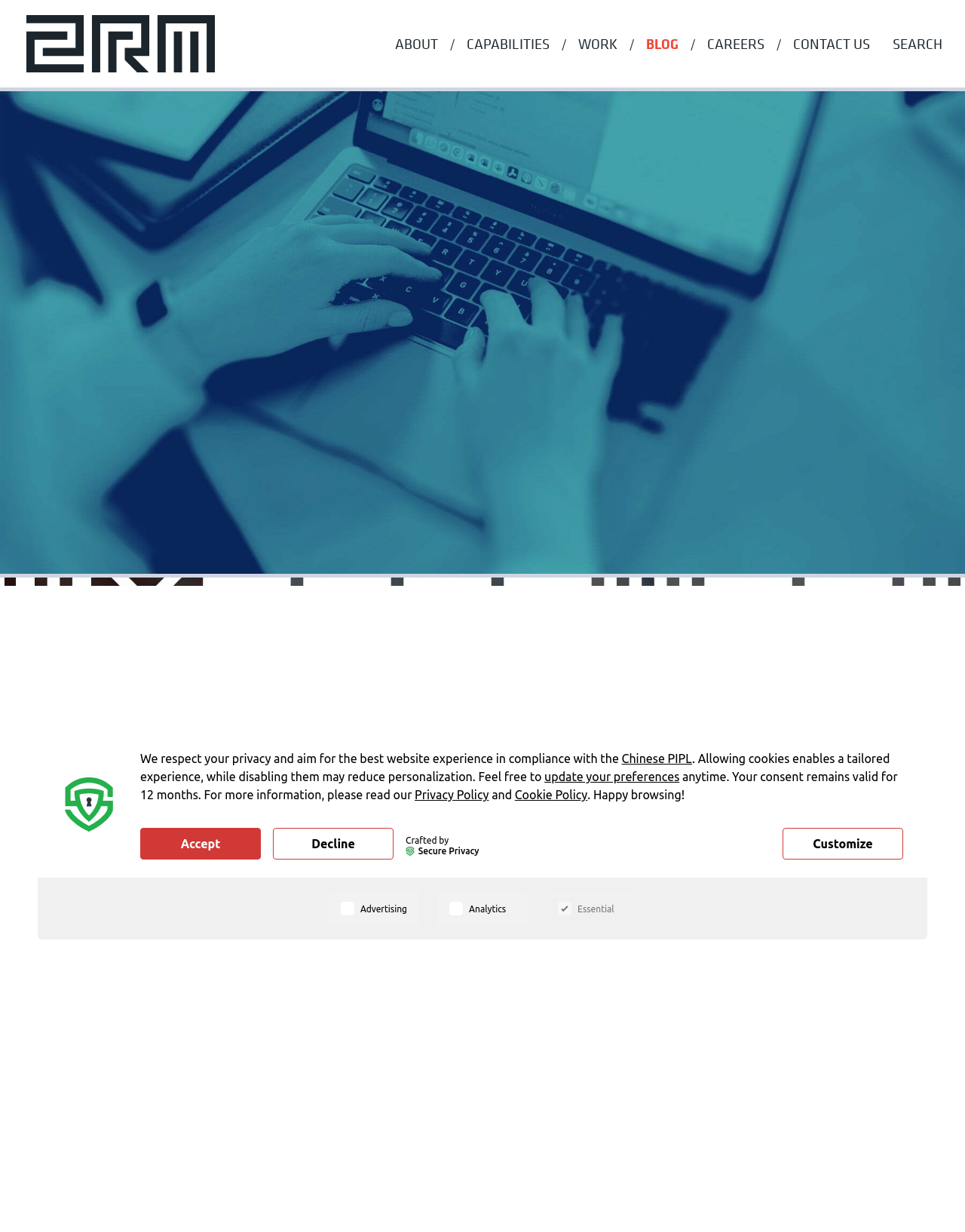What is the topic of the first article?
Answer the question with a detailed explanation, including all necessary information.

I looked at the first article element [384] and found the link element [438] with the text 'Advice for New Marketing Grads From Young Professionals'. This is the topic of the first article.